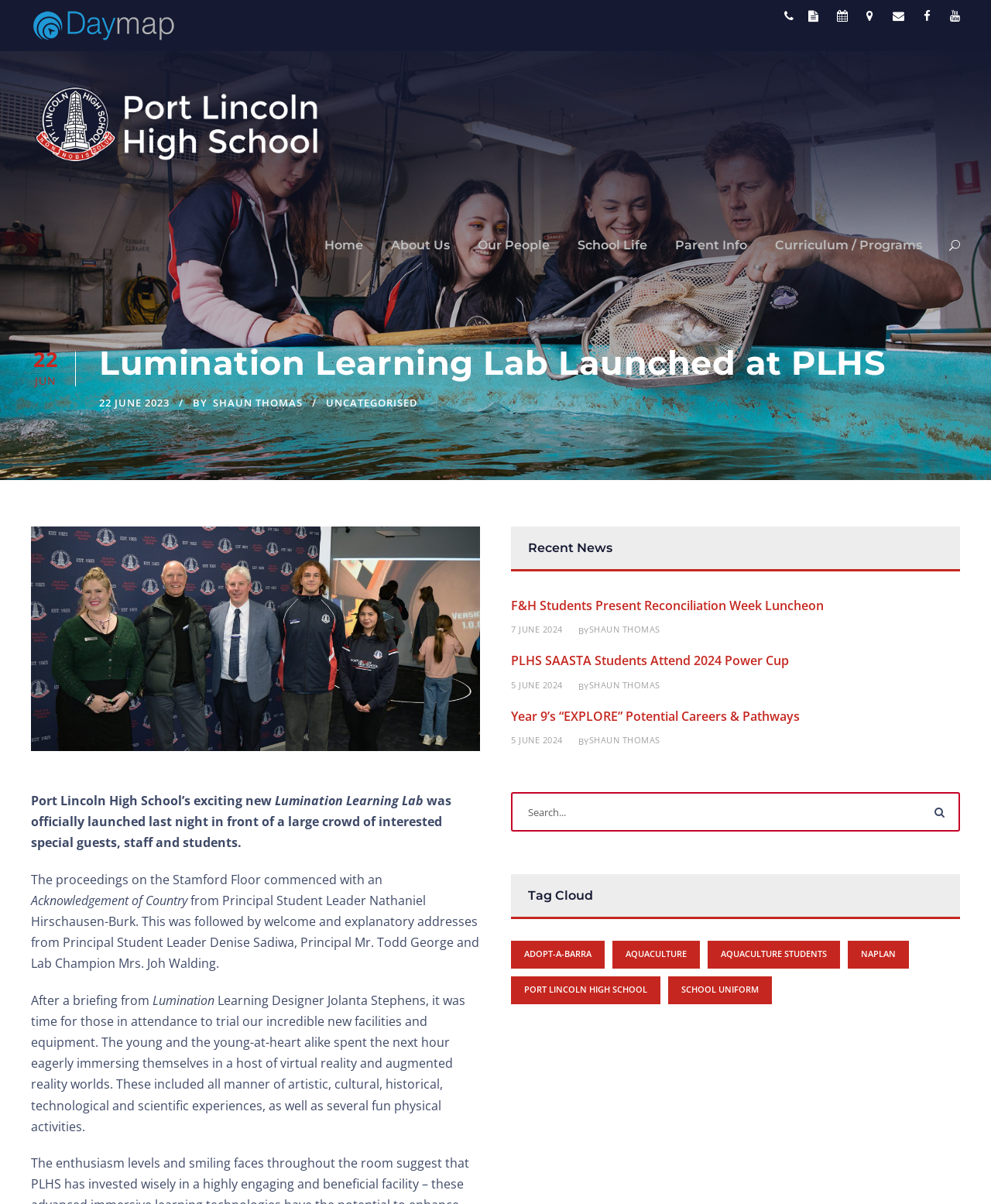Refer to the screenshot and answer the following question in detail:
What is the purpose of the search box?

I found the answer by looking at the search box located at the bottom of the webpage, which has a placeholder text 'Search...' and a search button, indicating that it is used to search the website.